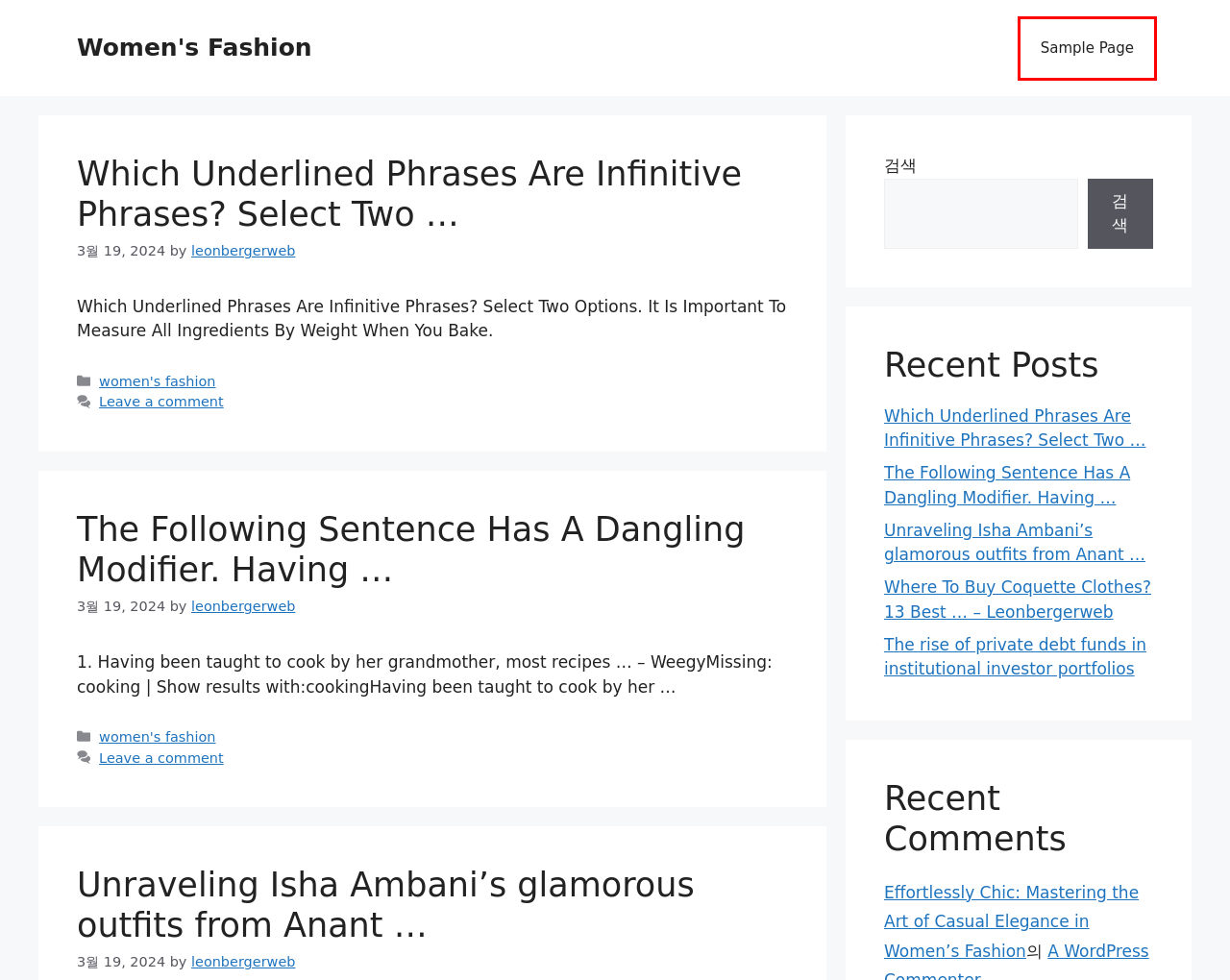Review the webpage screenshot provided, noting the red bounding box around a UI element. Choose the description that best matches the new webpage after clicking the element within the bounding box. The following are the options:
A. Effortlessly Chic: Mastering the Art of Casual Elegance in Women's Fashion - Women's Fashion
B. Sample Page - Women's Fashion
C. The Following Sentence Has A Dangling Modifier. Having ... - Women's Fashion
D. Which Underlined Phrases Are Infinitive Phrases? Select Two ... - Women's Fashion
E. Unraveling Isha Ambani's glamorous outfits from Anant ... - Women's Fashion
F. The rise of private debt funds in institutional investor portfolios - Women's Fashion
G. women's fashion Archives - Women's Fashion
H. leonbergerweb, Author at Women's Fashion

B